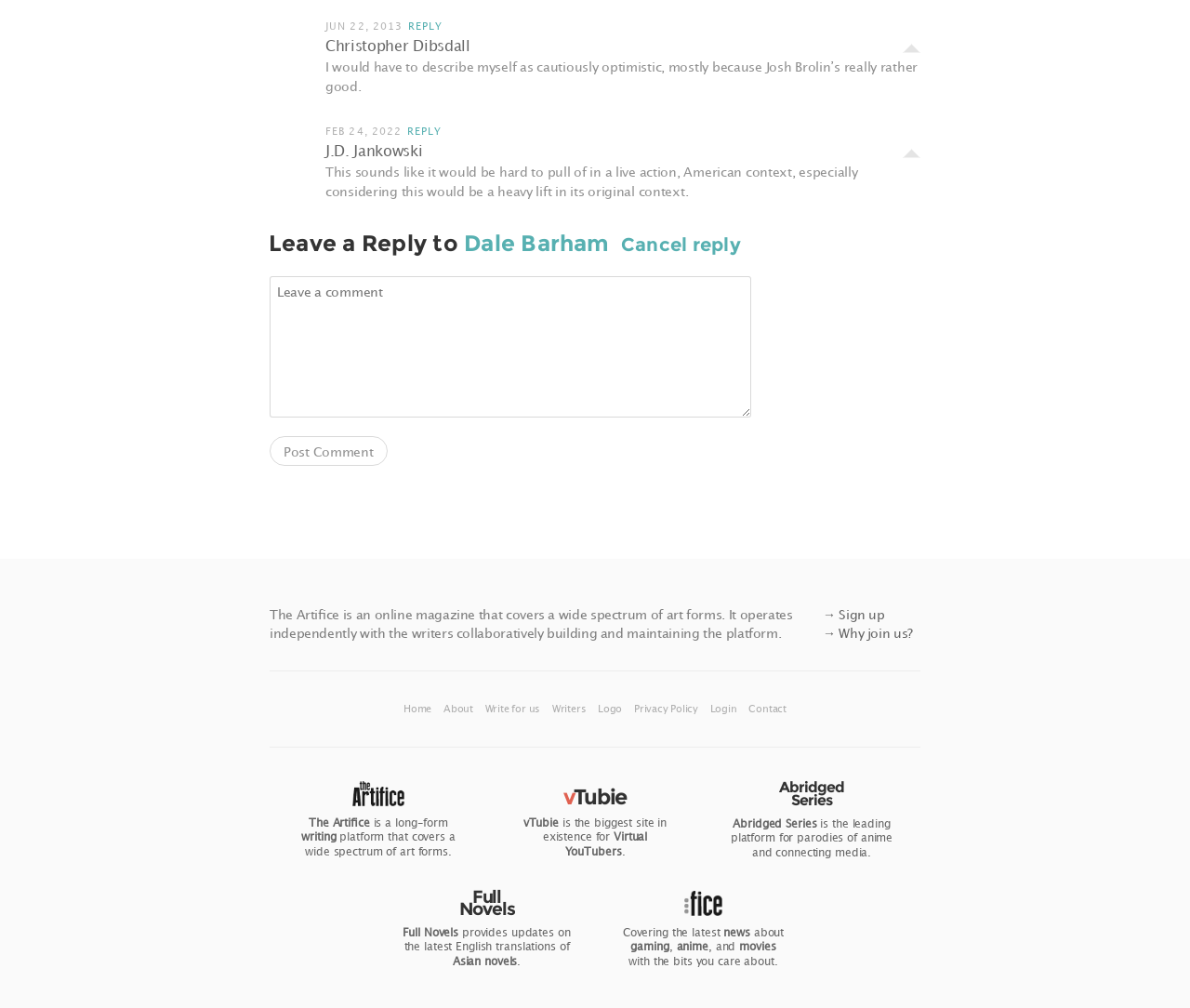What is the name of the online magazine?
Based on the image, give a one-word or short phrase answer.

The Artifice